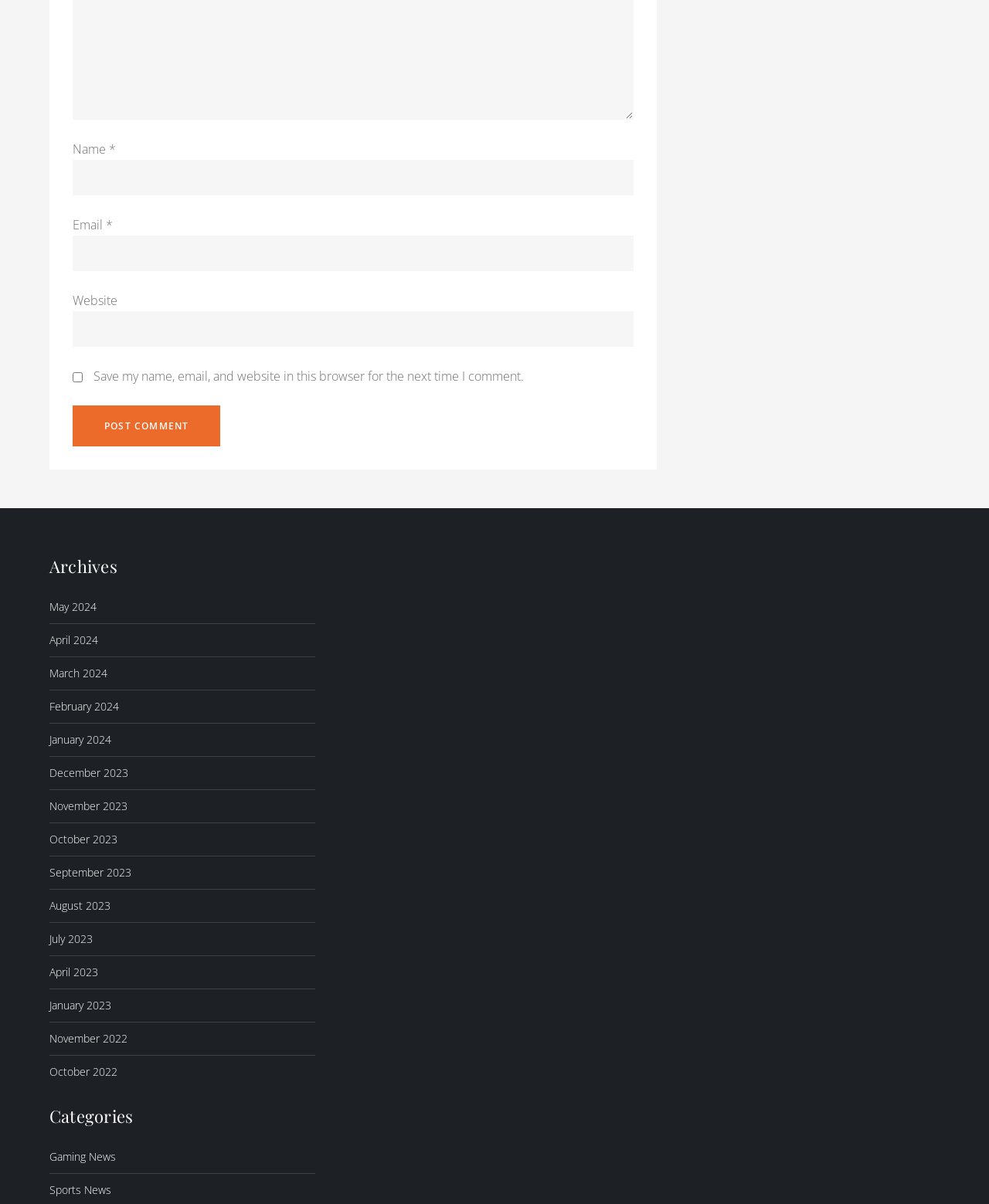Provide a short answer to the following question with just one word or phrase: How many links are under the 'Archives' section?

12